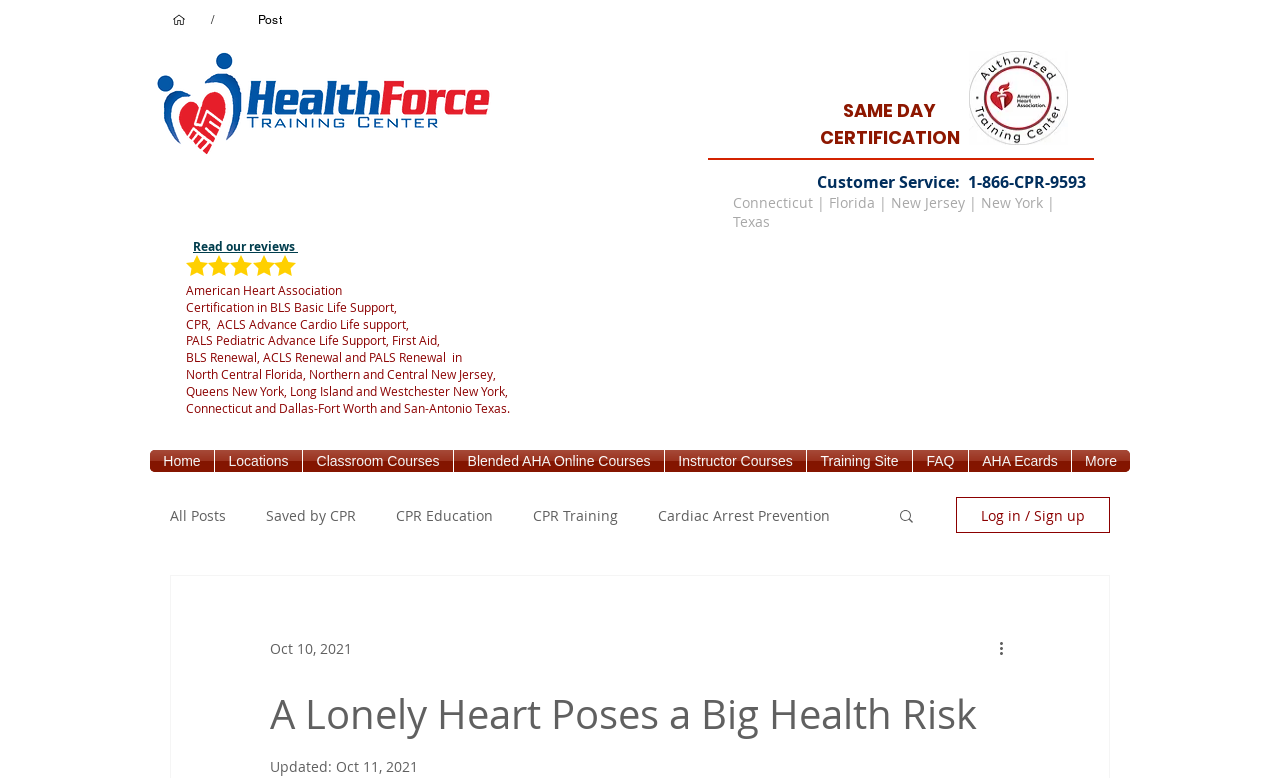Determine the coordinates of the bounding box for the clickable area needed to execute this instruction: "Read our reviews".

[0.151, 0.306, 0.233, 0.328]